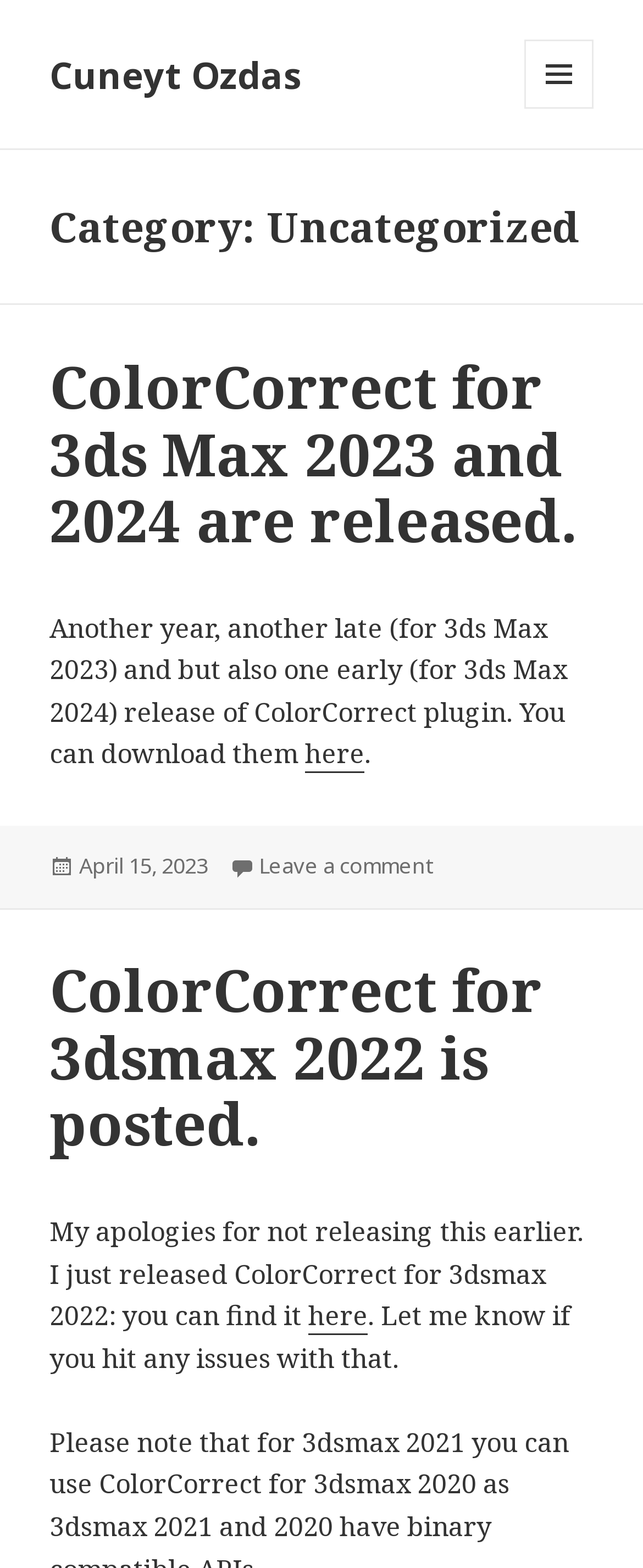Identify the bounding box coordinates of the area you need to click to perform the following instruction: "Go to the Home page".

None